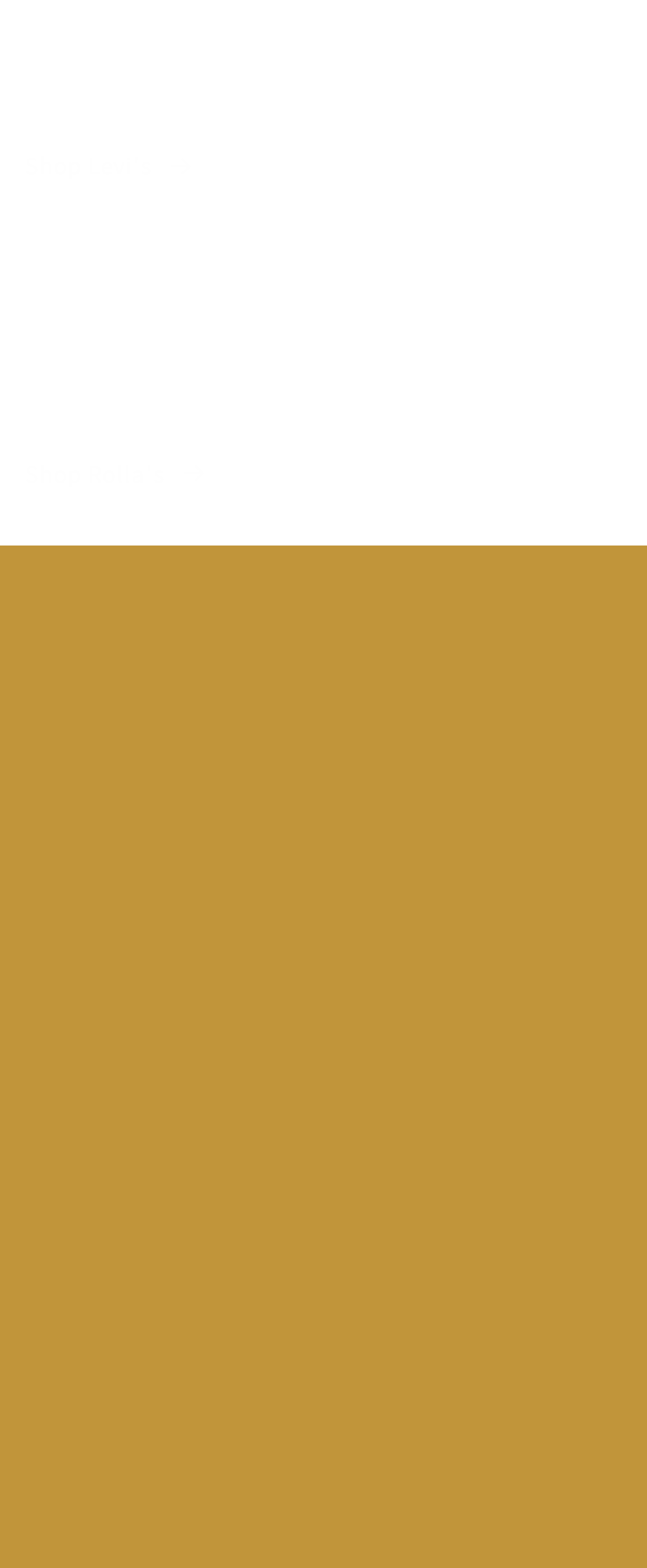Bounding box coordinates are specified in the format (top-left x, top-left y, bottom-right x, bottom-right y). All values are floating point numbers bounded between 0 and 1. Please provide the bounding box coordinate of the region this sentence describes: Shop Rolla's

[0.038, 0.287, 0.323, 0.316]